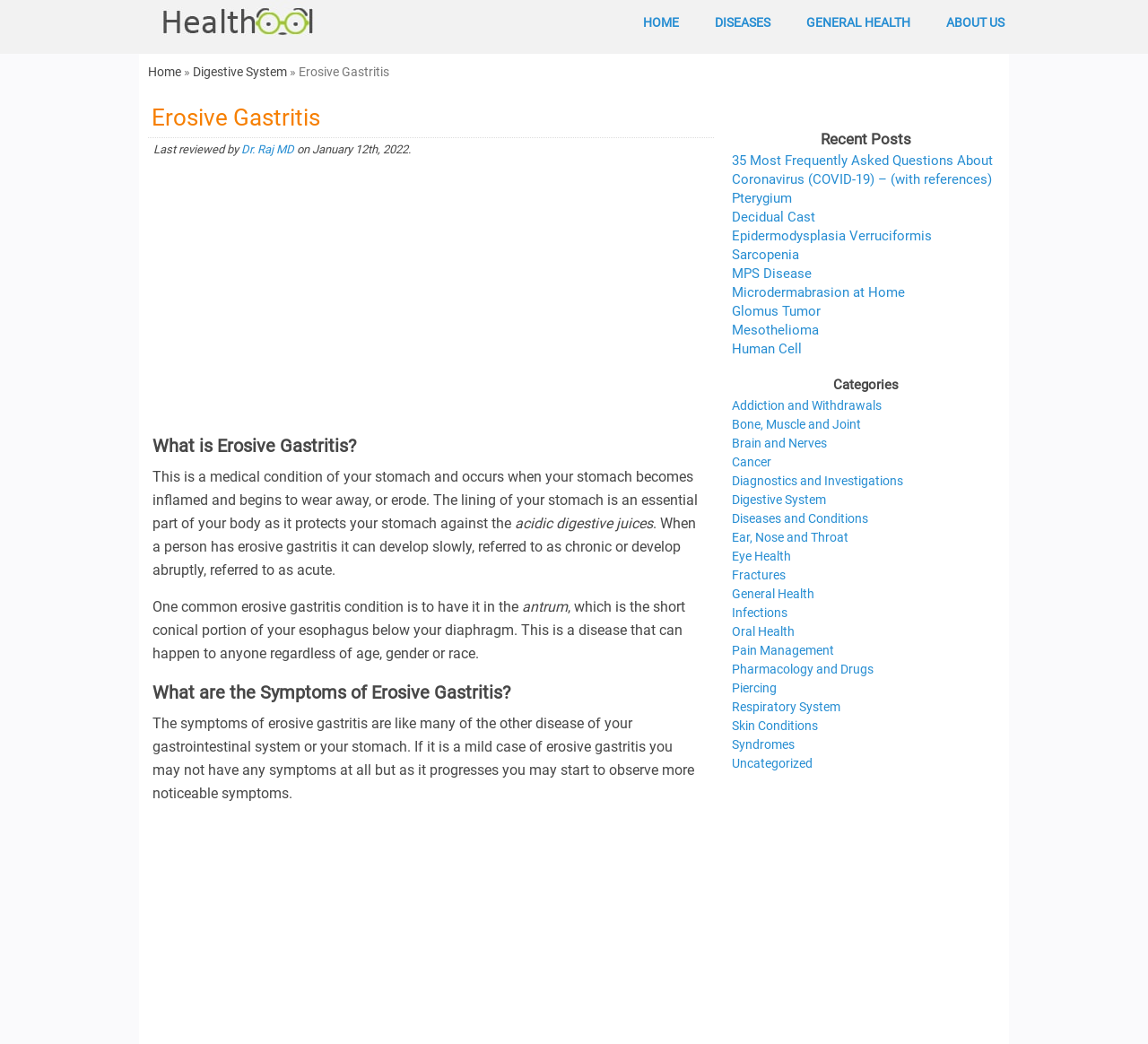Determine the bounding box coordinates of the target area to click to execute the following instruction: "View 'Recent Posts'."

[0.637, 0.121, 0.871, 0.145]